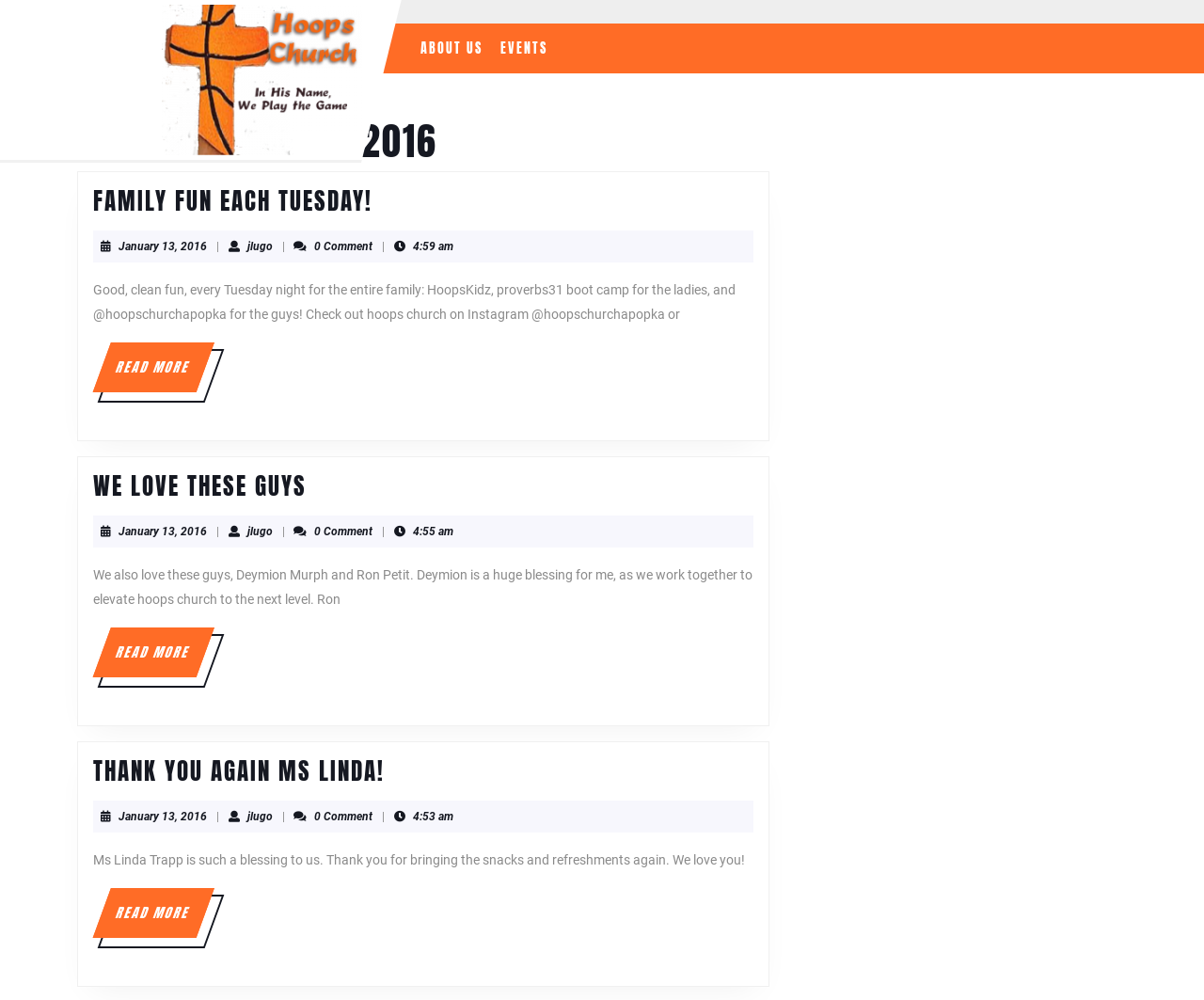What is the theme of the first article?
Using the image, elaborate on the answer with as much detail as possible.

I read the content of the first article and found that it is about family fun activities, specifically mentioning 'HoopsKidz' and 'proverbs31 boot camp'.